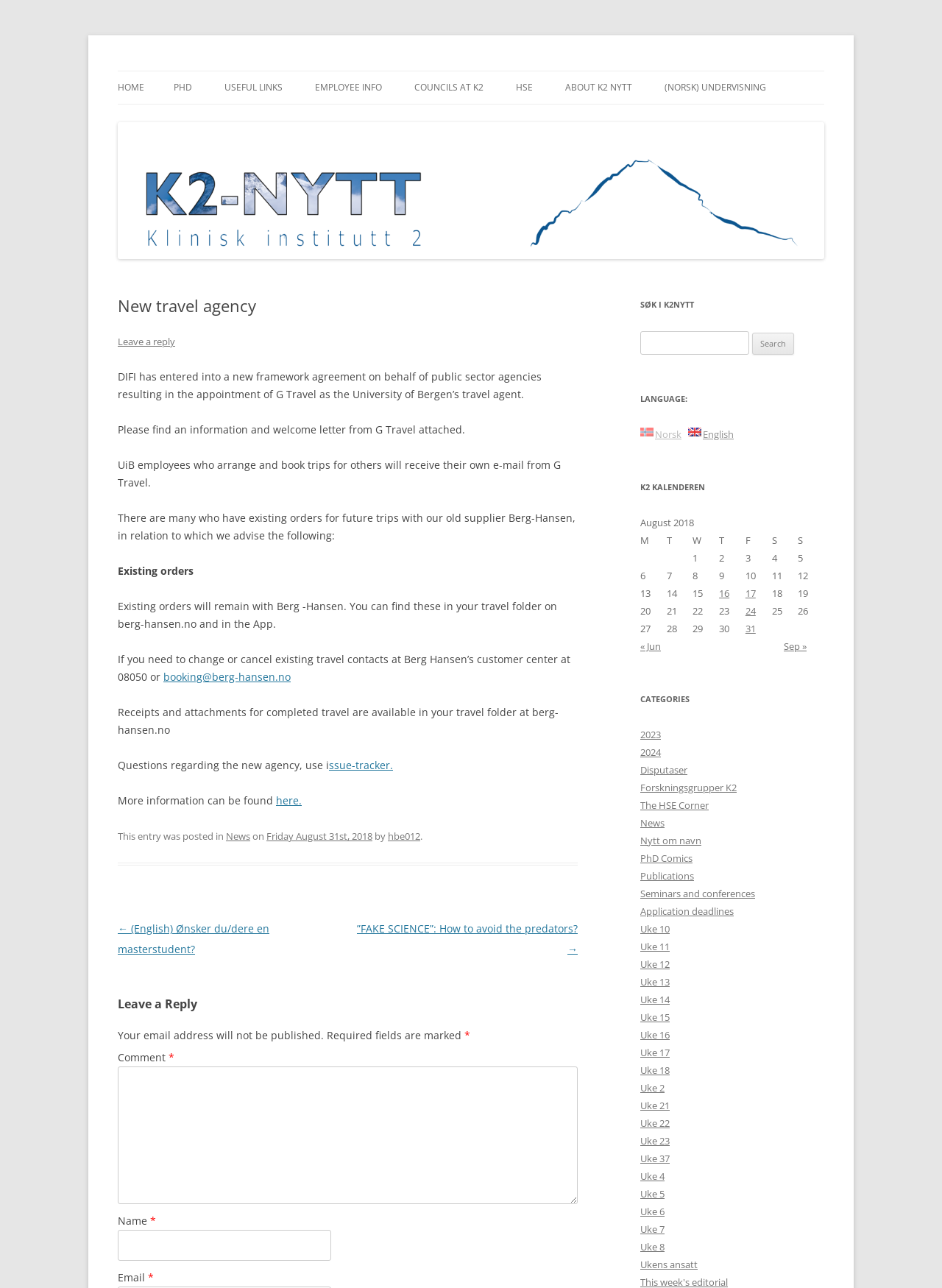Please answer the following question using a single word or phrase: 
What is the language of the webpage?

Norwegian and English